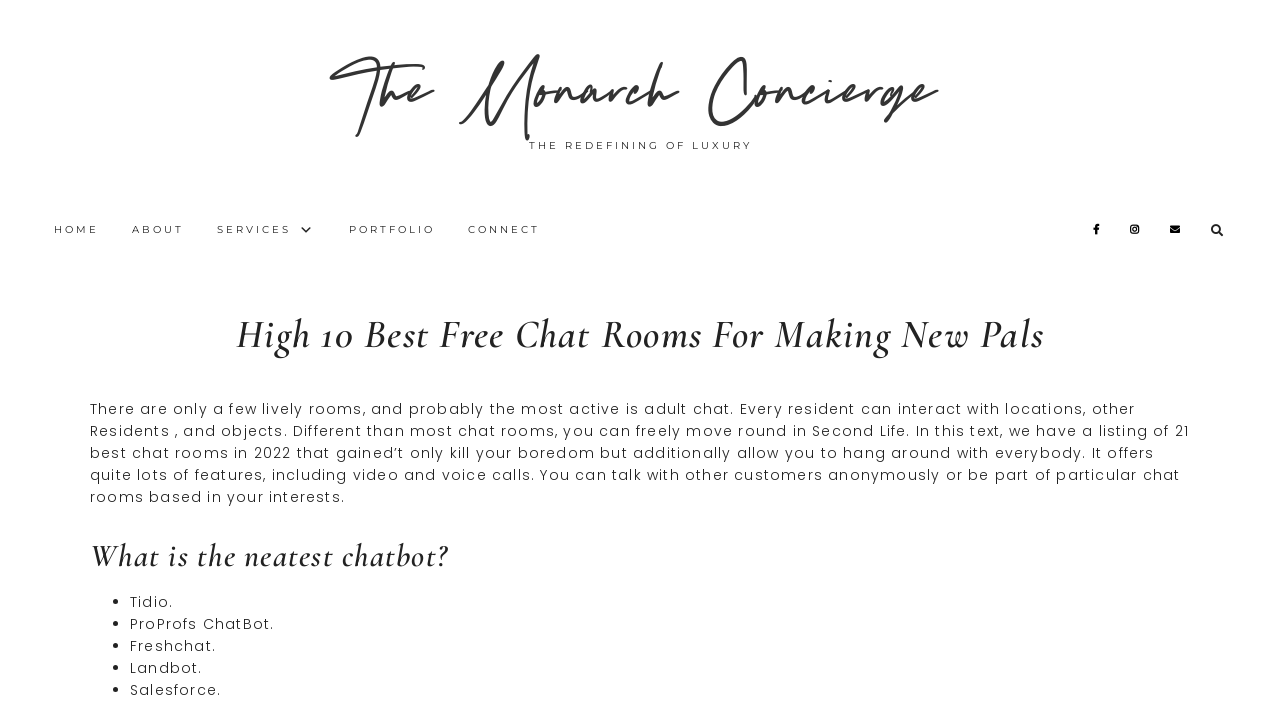What are some examples of chatbots?
Please give a detailed and elaborate answer to the question based on the image.

The webpage lists several chatbots as examples, including Tidio, ProProfs ChatBot, Freshchat, Landbot, and Salesforce, which are mentioned in the text as answers to the question 'What is the neatest chatbot?'.